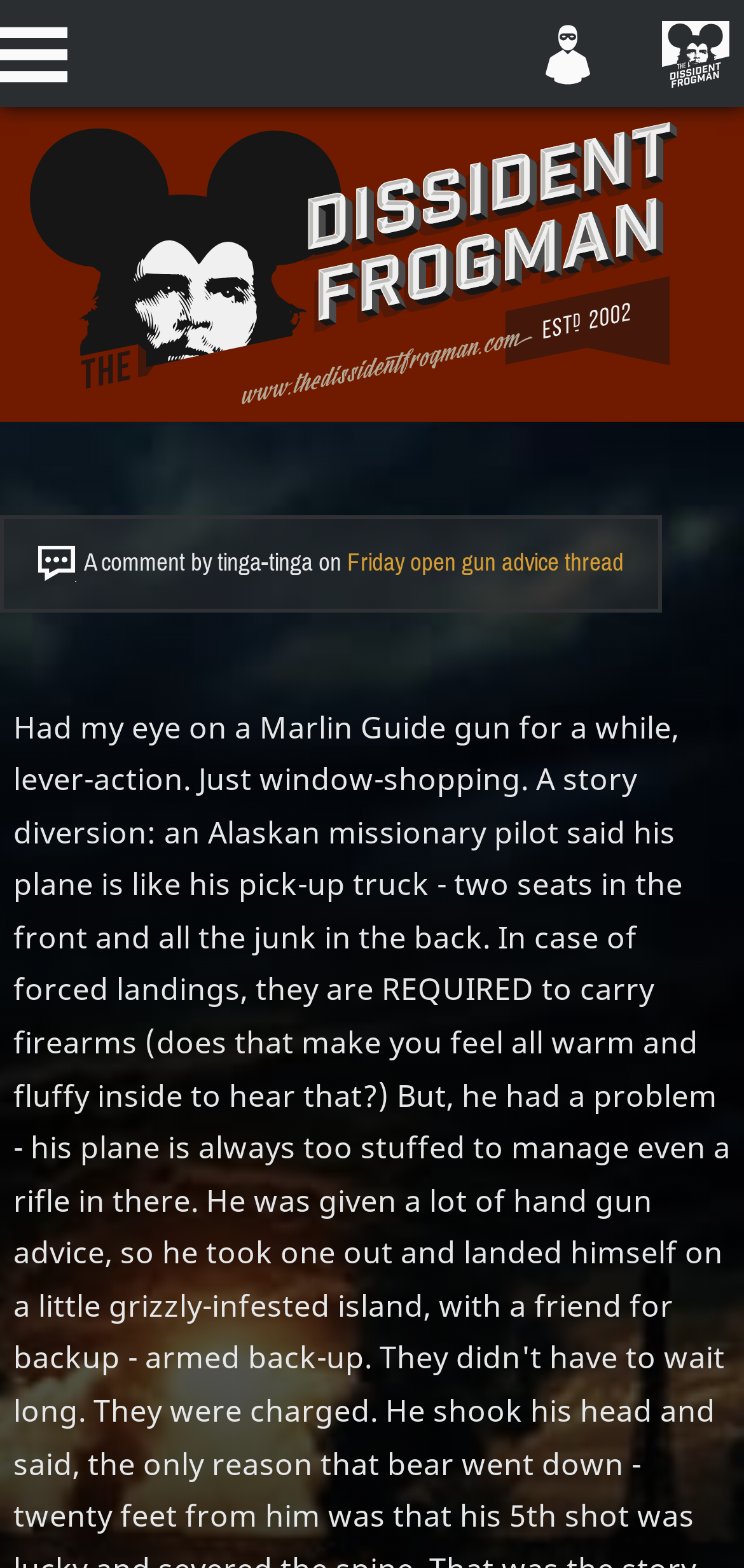Please find the bounding box for the UI component described as follows: "Register".

[0.891, 0.0, 1.0, 0.068]